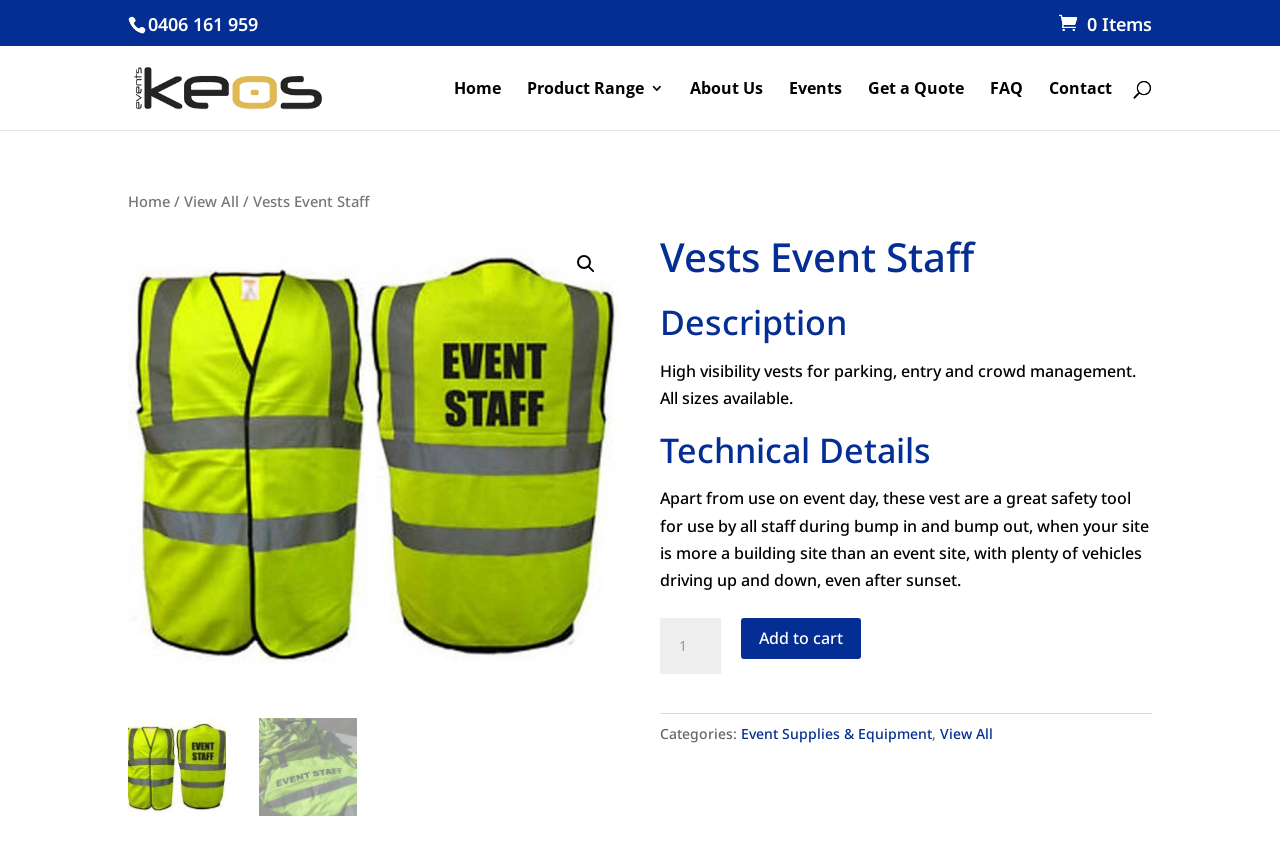Look at the image and give a detailed response to the following question: What is the phone number on the top?

I found the phone number on the top of the webpage, which is '0406 161 959', located in a static text element with a bounding box of [0.116, 0.013, 0.202, 0.041].